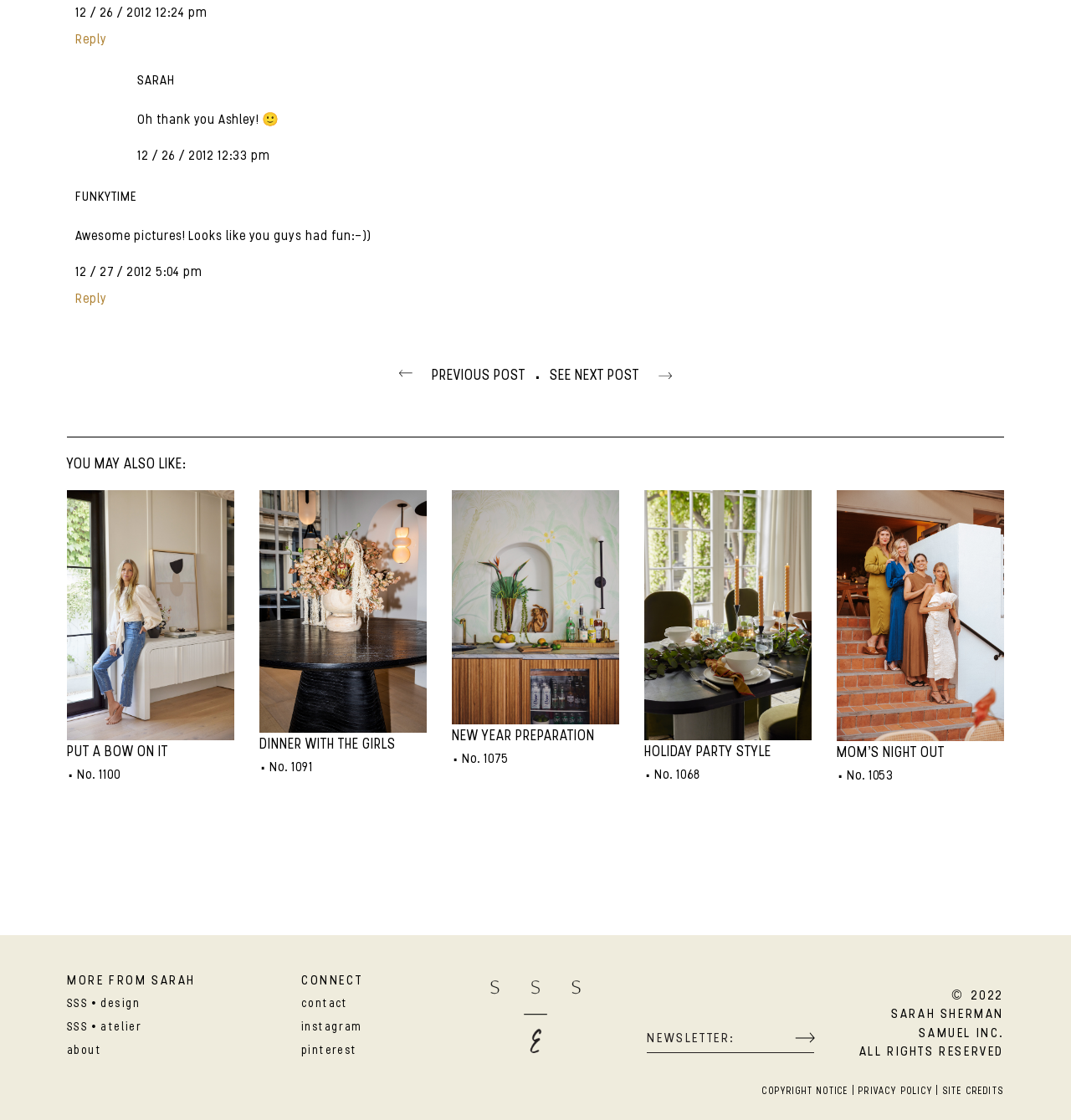Predict the bounding box of the UI element based on the description: "Previous Post". The coordinates should be four float numbers between 0 and 1, formatted as [left, top, right, bottom].

[0.347, 0.317, 0.499, 0.352]